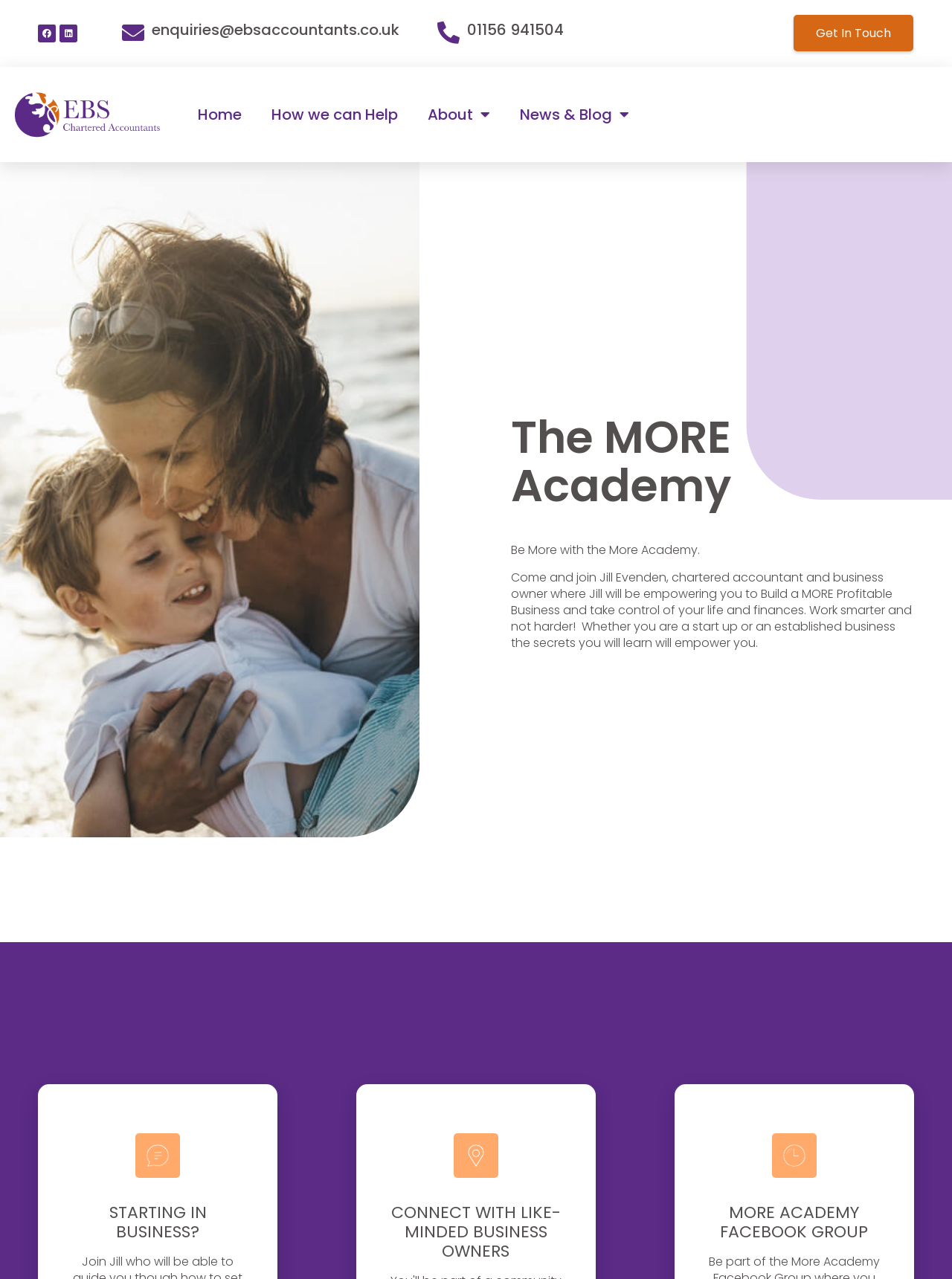Please indicate the bounding box coordinates for the clickable area to complete the following task: "Learn more about how the academy can help". The coordinates should be specified as four float numbers between 0 and 1, i.e., [left, top, right, bottom].

[0.27, 0.067, 0.434, 0.111]